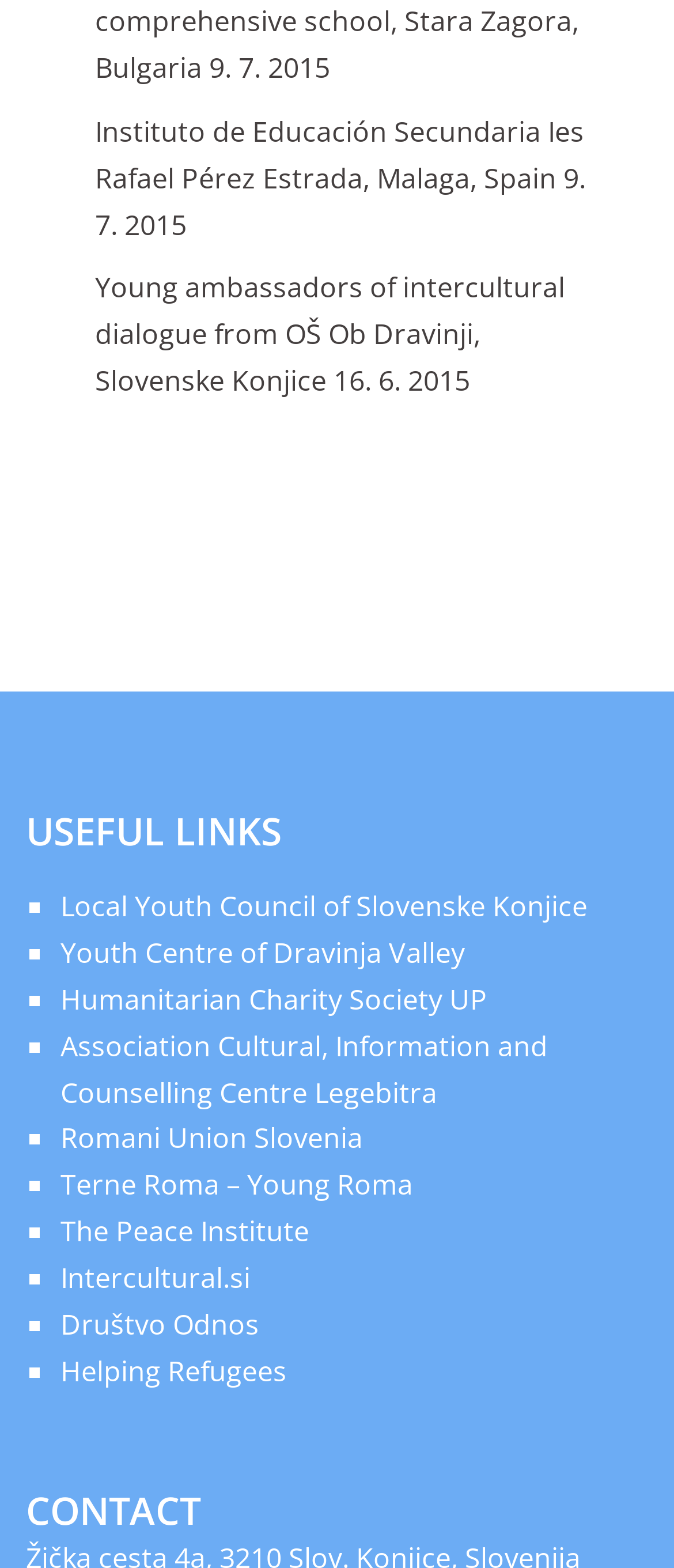What is the title of the section at the bottom?
Refer to the image and give a detailed response to the question.

The section at the bottom of the webpage has a heading 'CONTACT', which suggests that this section provides contact information or a way to get in touch with the organization or individuals associated with the webpage.